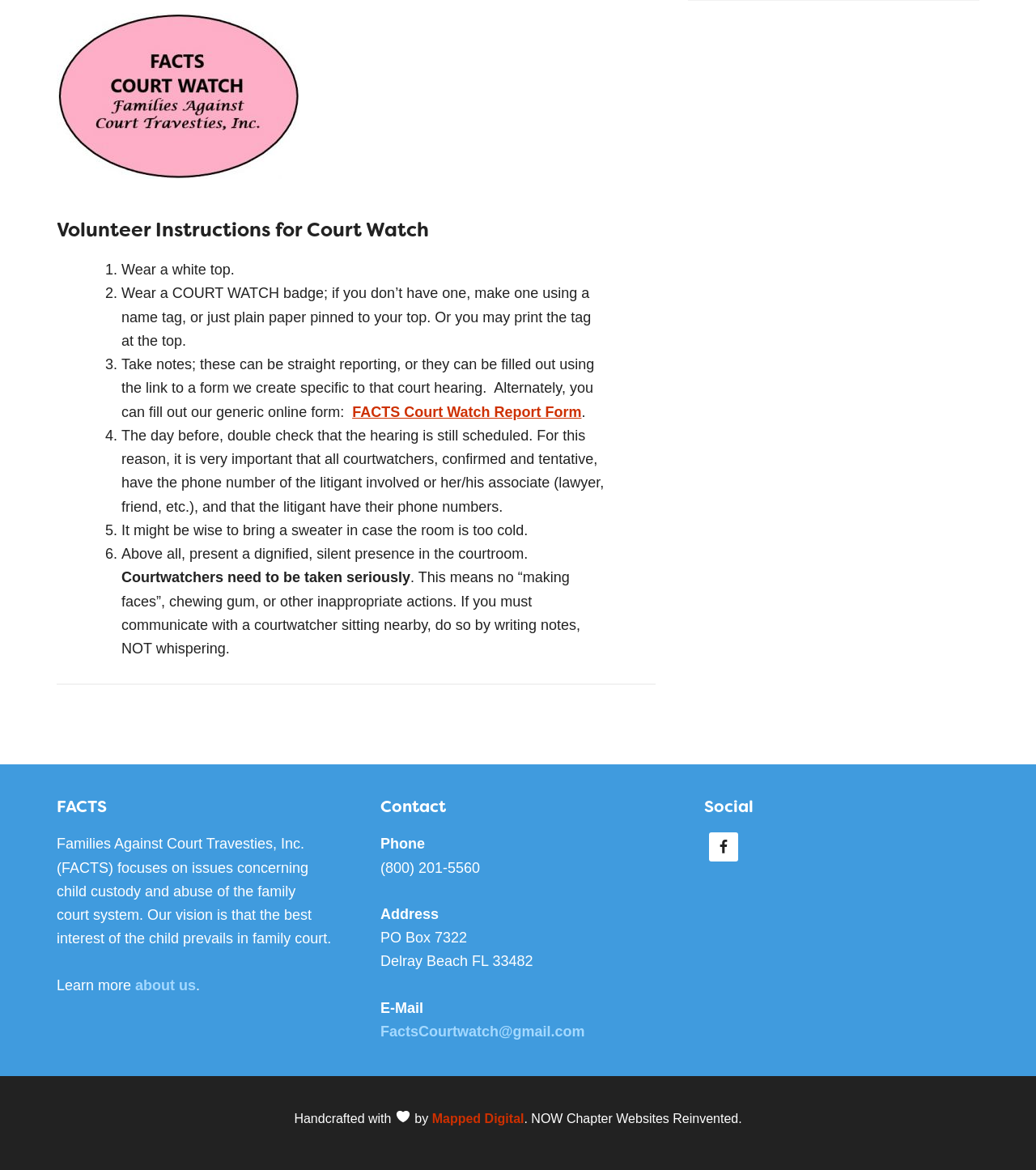Find the bounding box of the UI element described as follows: "FactsCourtwatch@gmail.com".

[0.367, 0.875, 0.565, 0.889]